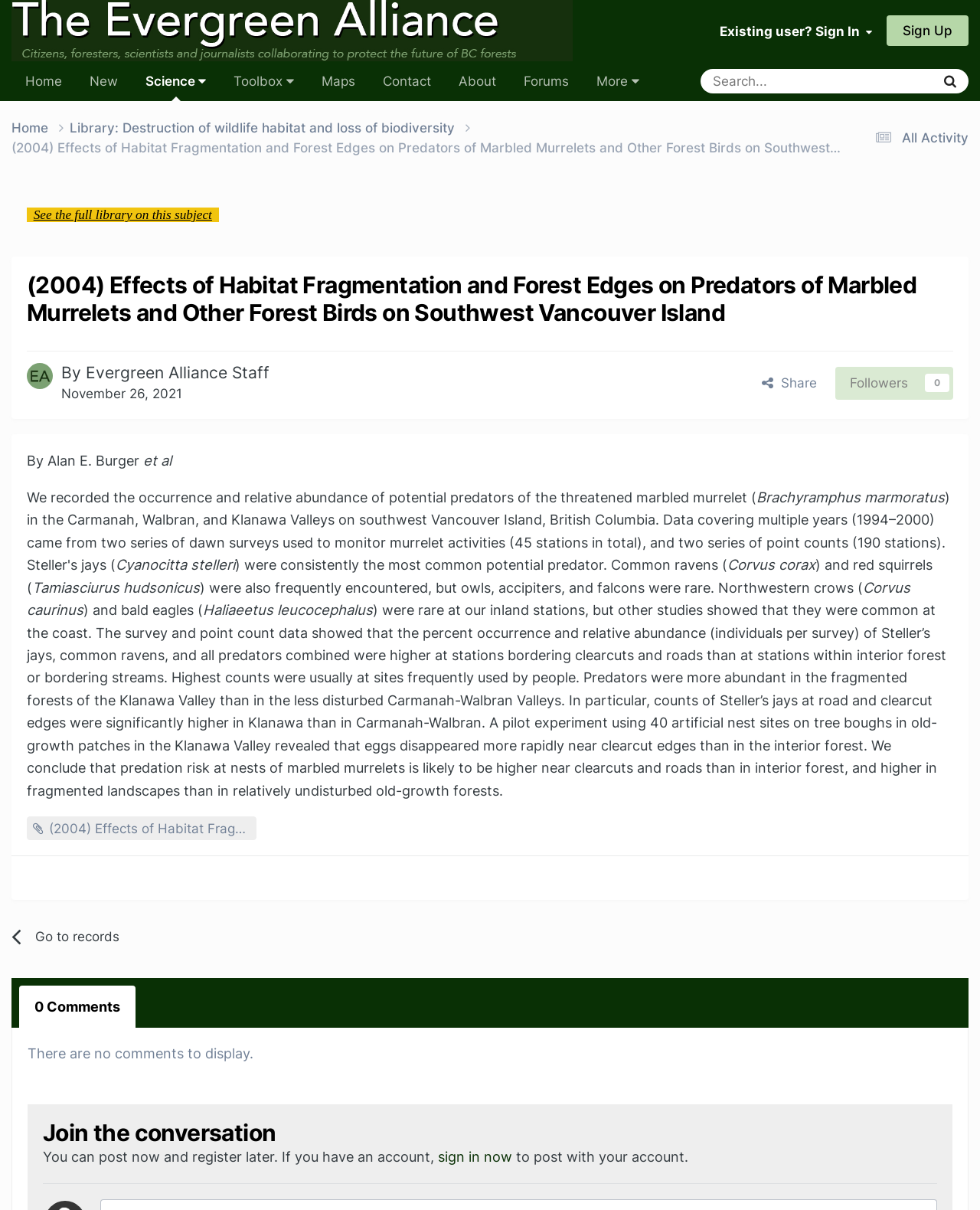Please identify the bounding box coordinates of the clickable area that will allow you to execute the instruction: "Share this article".

[0.765, 0.303, 0.846, 0.33]